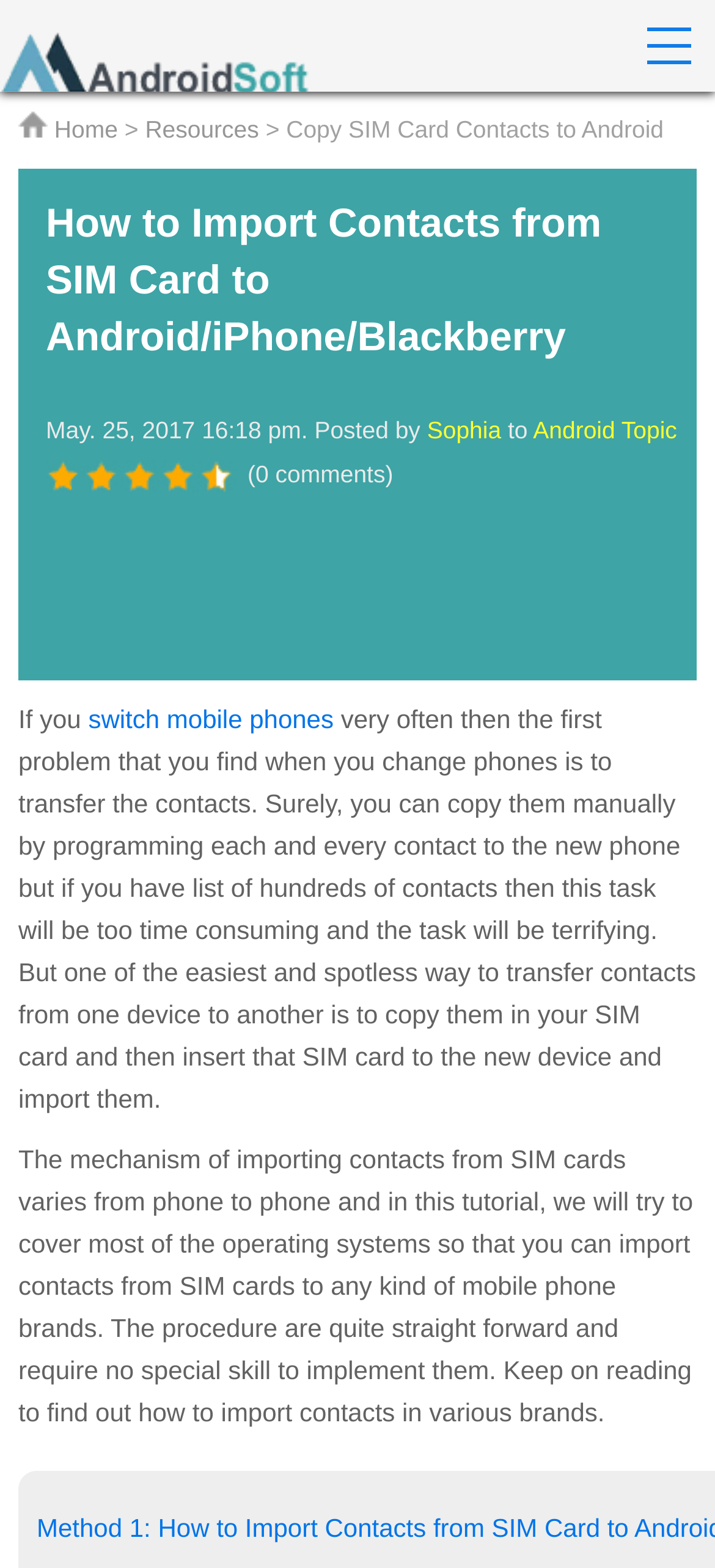Can you locate the main headline on this webpage and provide its text content?

How to Import Contacts from SIM Card to Android/iPhone/Blackberry